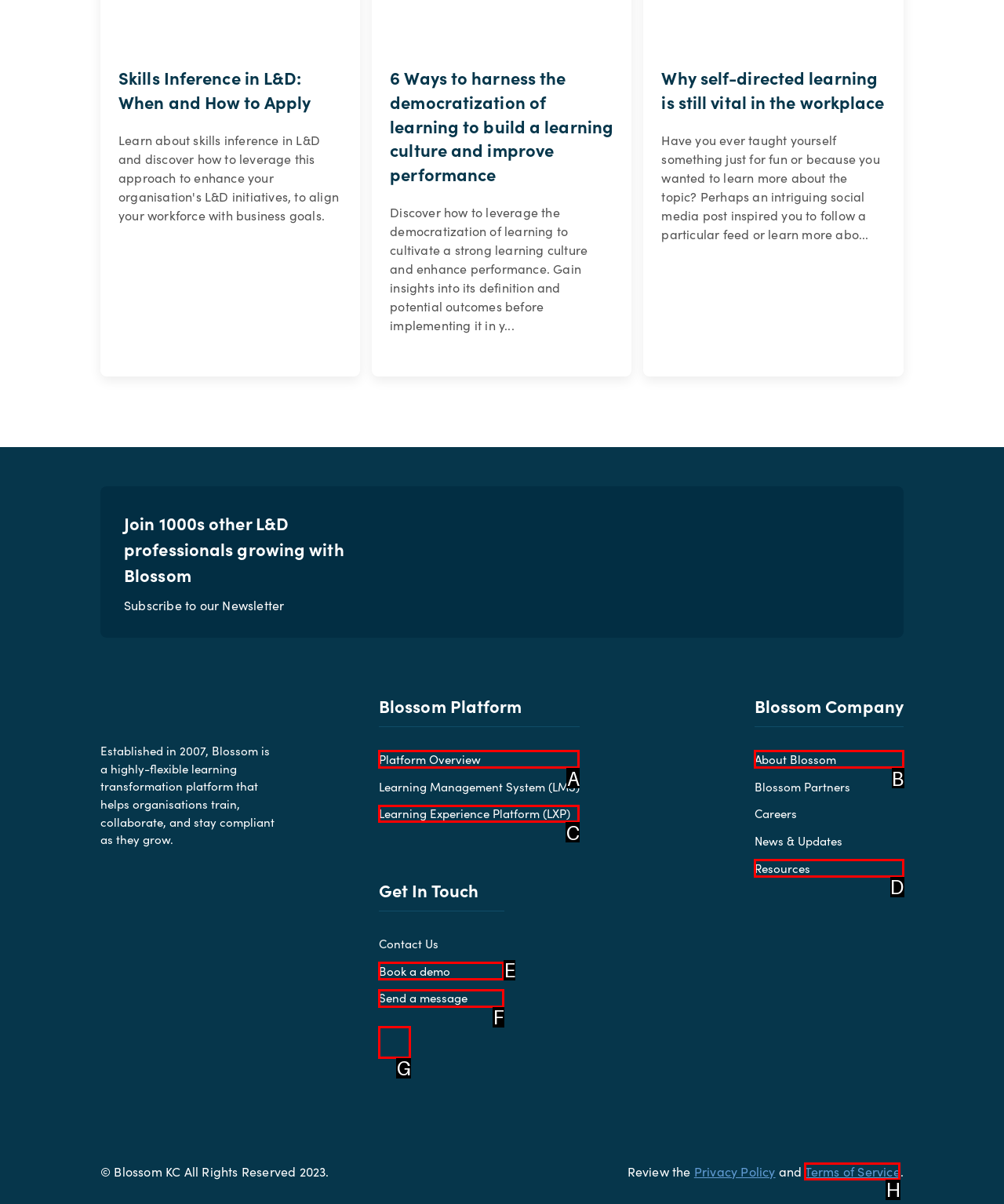Select the option that corresponds to the description: Terms of Service
Respond with the letter of the matching choice from the options provided.

H